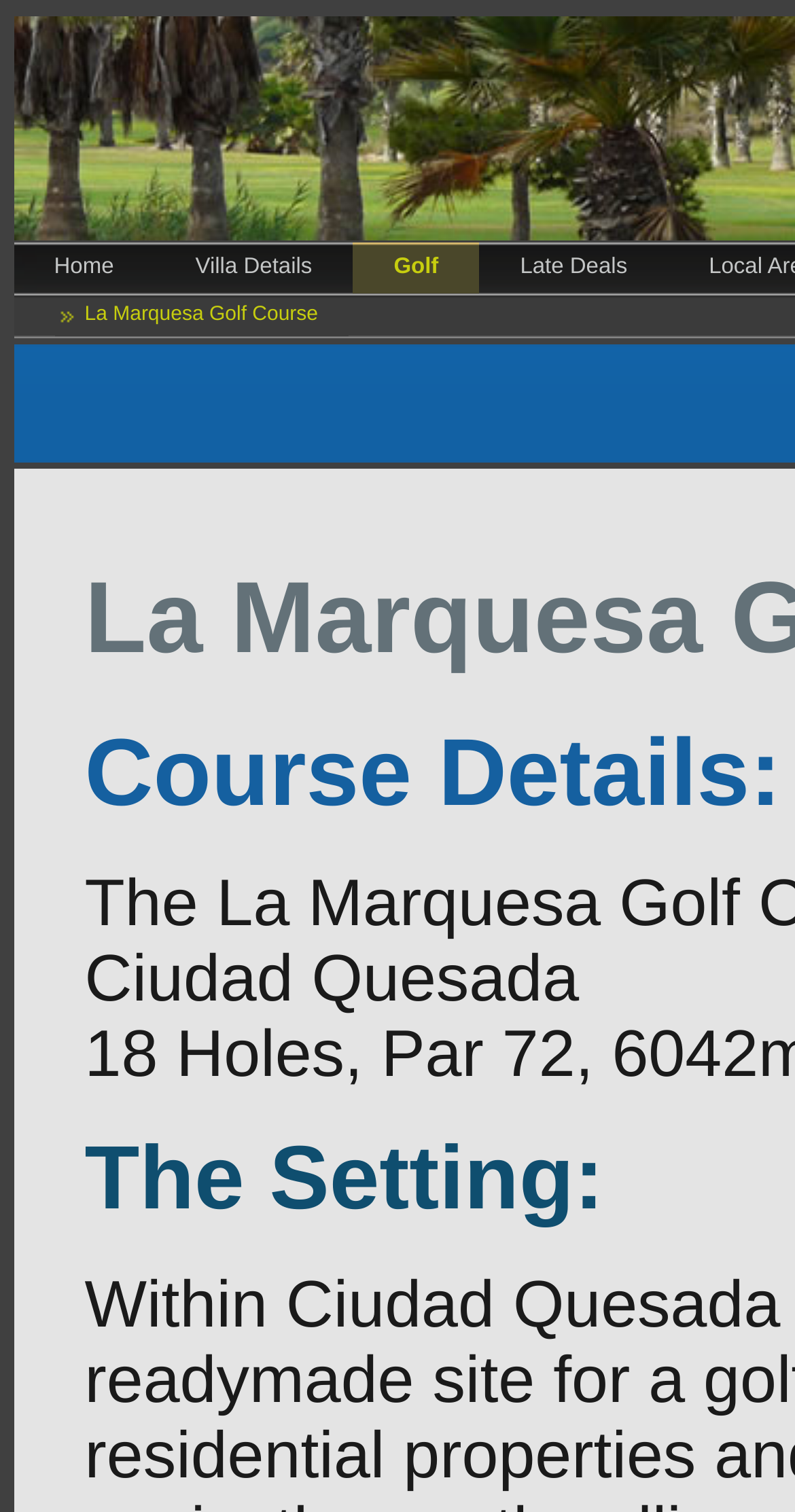Determine the bounding box of the UI component based on this description: "Villa Details". The bounding box coordinates should be four float values between 0 and 1, i.e., [left, top, right, bottom].

[0.194, 0.16, 0.444, 0.195]